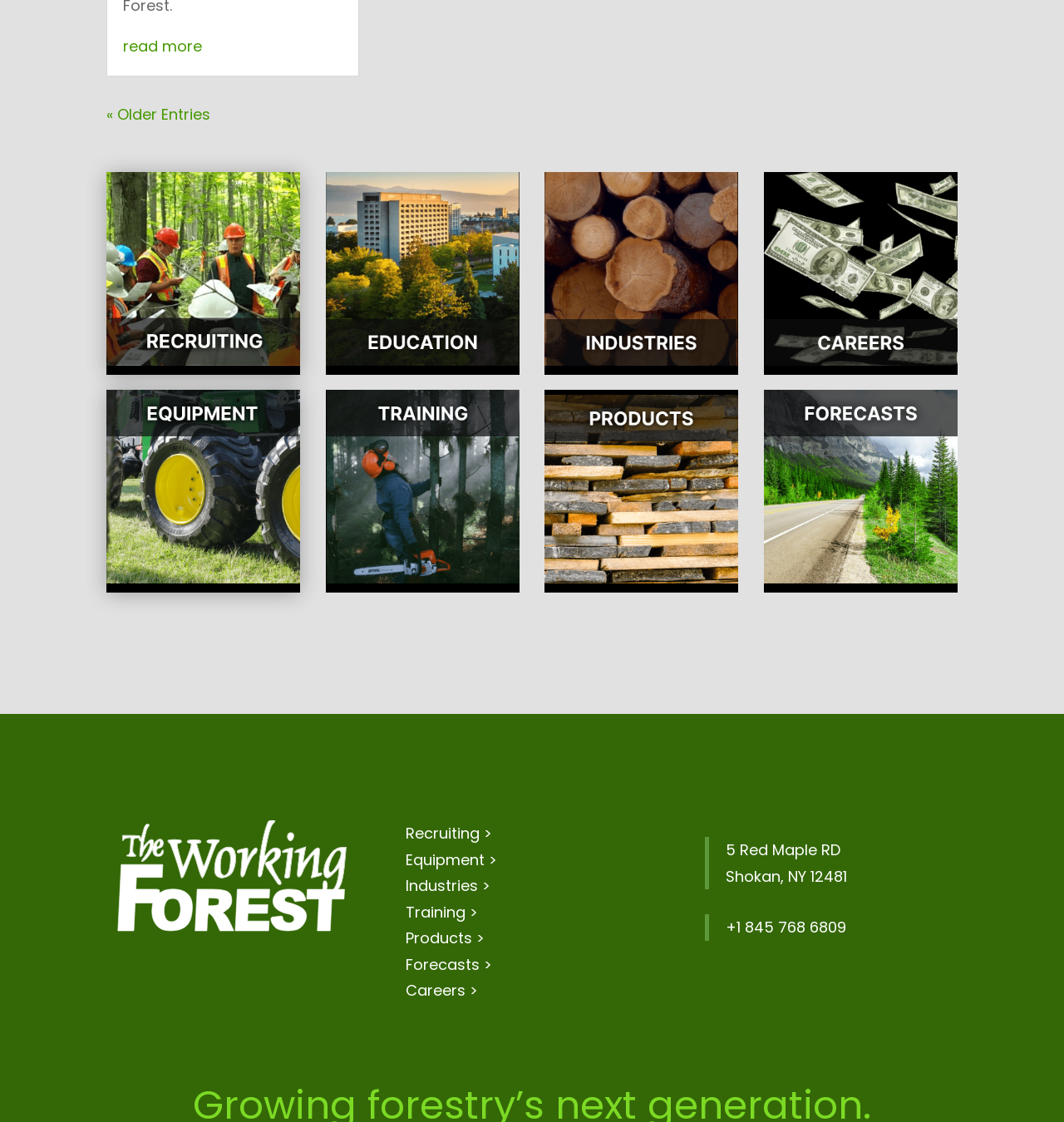Please locate the bounding box coordinates for the element that should be clicked to achieve the following instruction: "view recruiting page". Ensure the coordinates are given as four float numbers between 0 and 1, i.e., [left, top, right, bottom].

[0.381, 0.733, 0.463, 0.752]